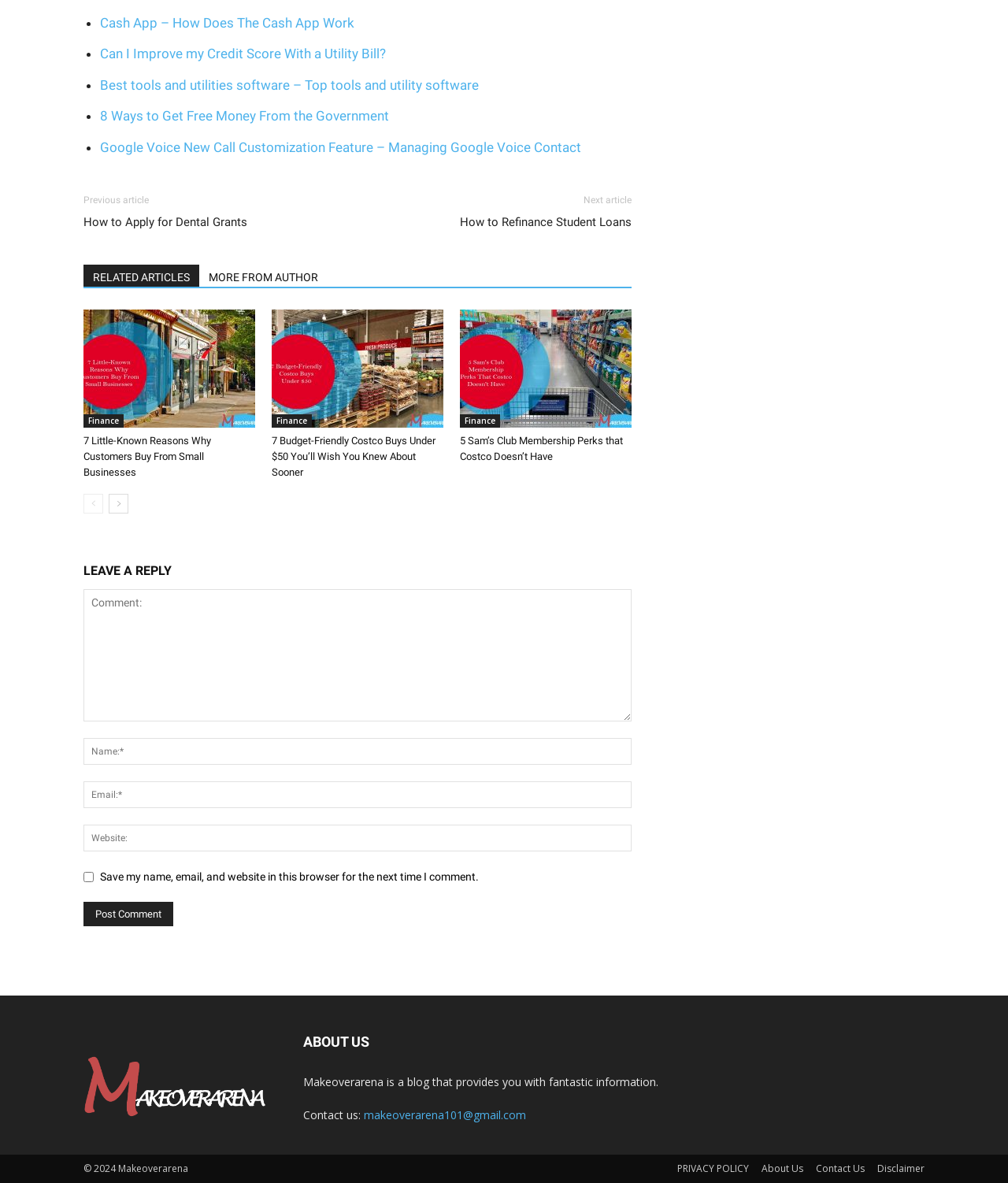What is the copyright year of the webpage?
Please give a detailed and elaborate answer to the question based on the image.

At the very bottom of the webpage, I can see a copyright notice that reads '© 2024 Makeoverarena'. Therefore, I can conclude that the copyright year of the webpage is 2024.